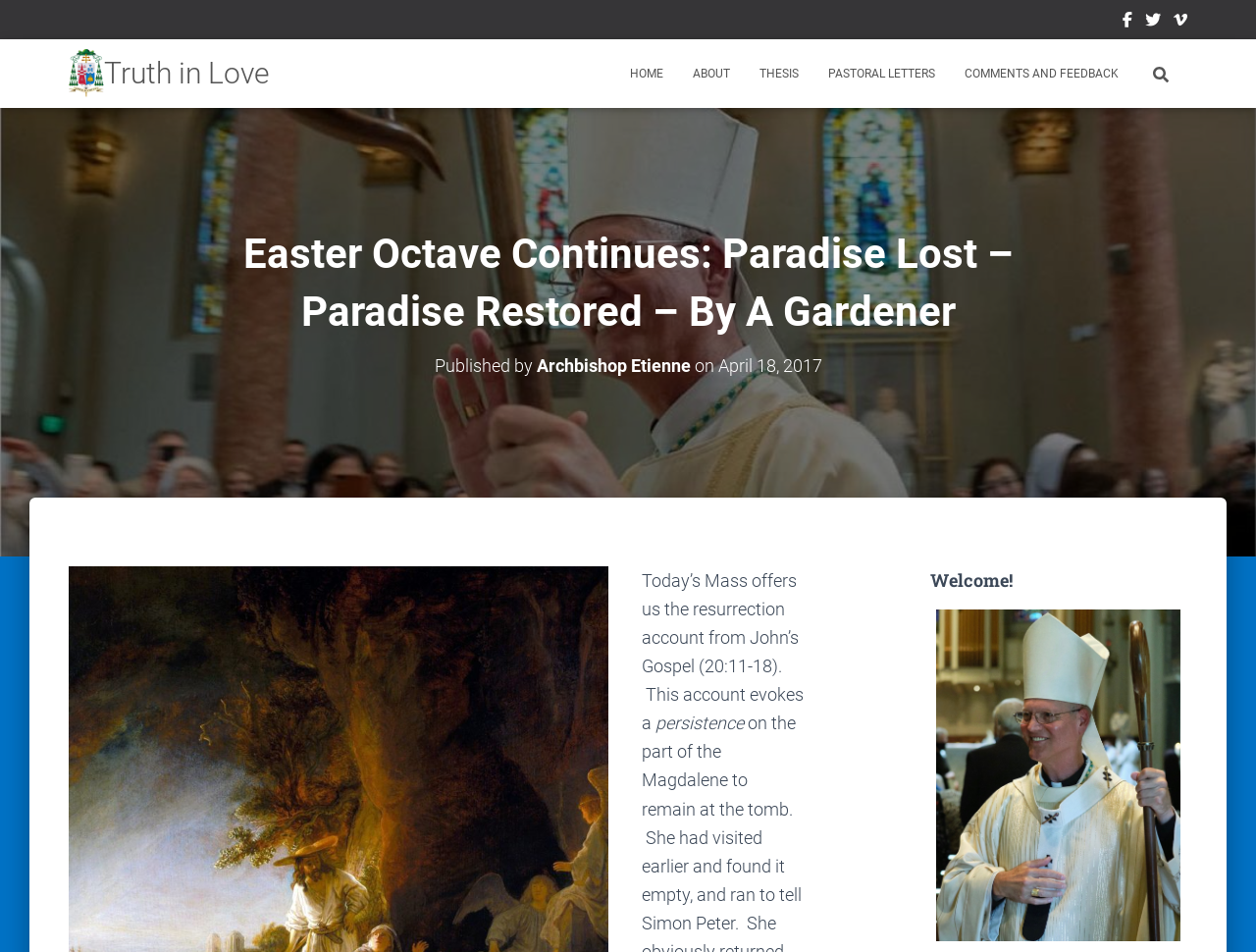Find and extract the text of the primary heading on the webpage.

Easter Octave Continues: Paradise Lost – Paradise Restored – By A Gardener